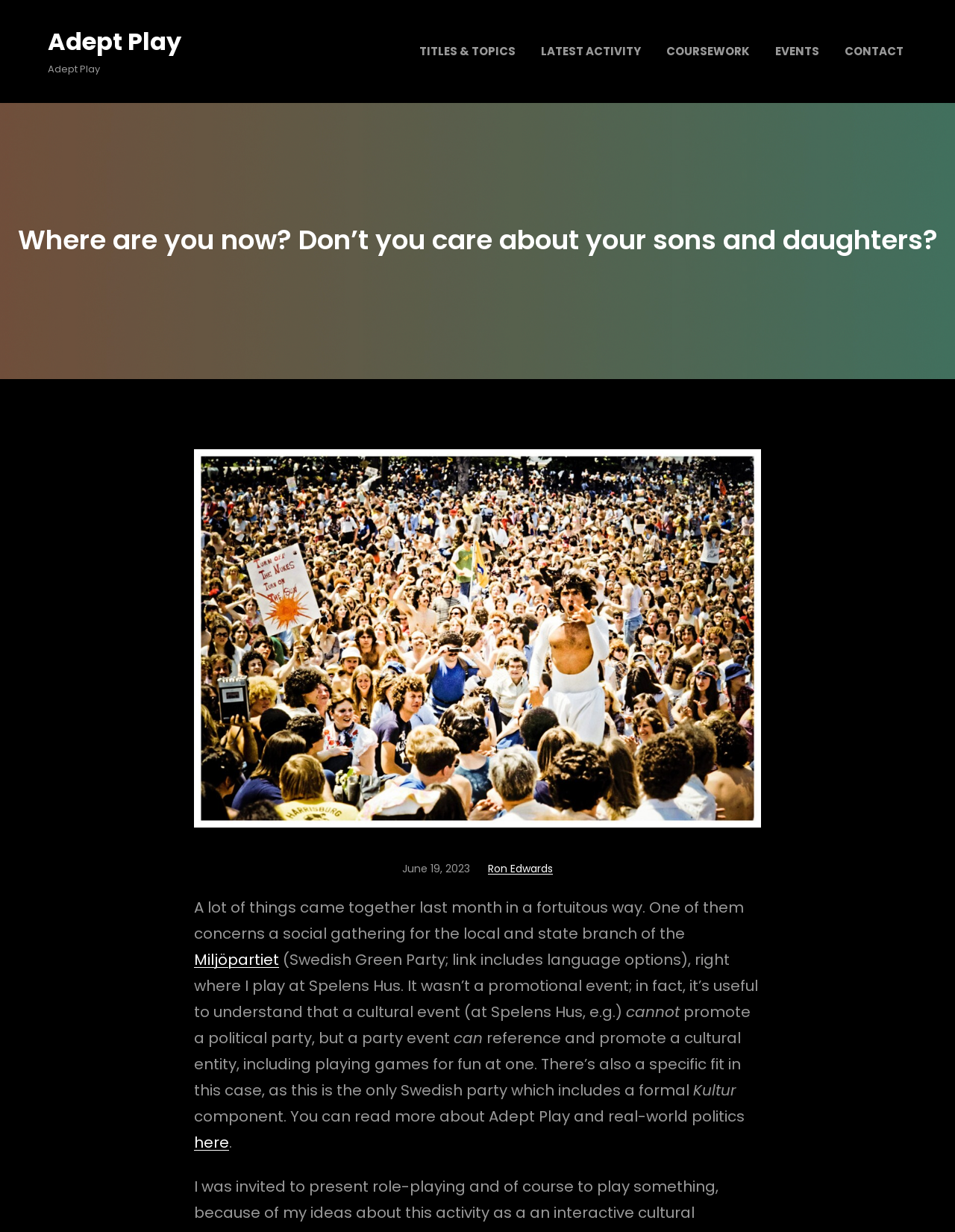Using the information shown in the image, answer the question with as much detail as possible: What is the name of the author of the article?

I found the author's name by looking at the link element with the text 'Ron Edwards' which is located below the heading 'Where are you now? Don’t you care about your sons and daughters?' and above the static text 'A lot of things came together last month in a fortuitous way.'